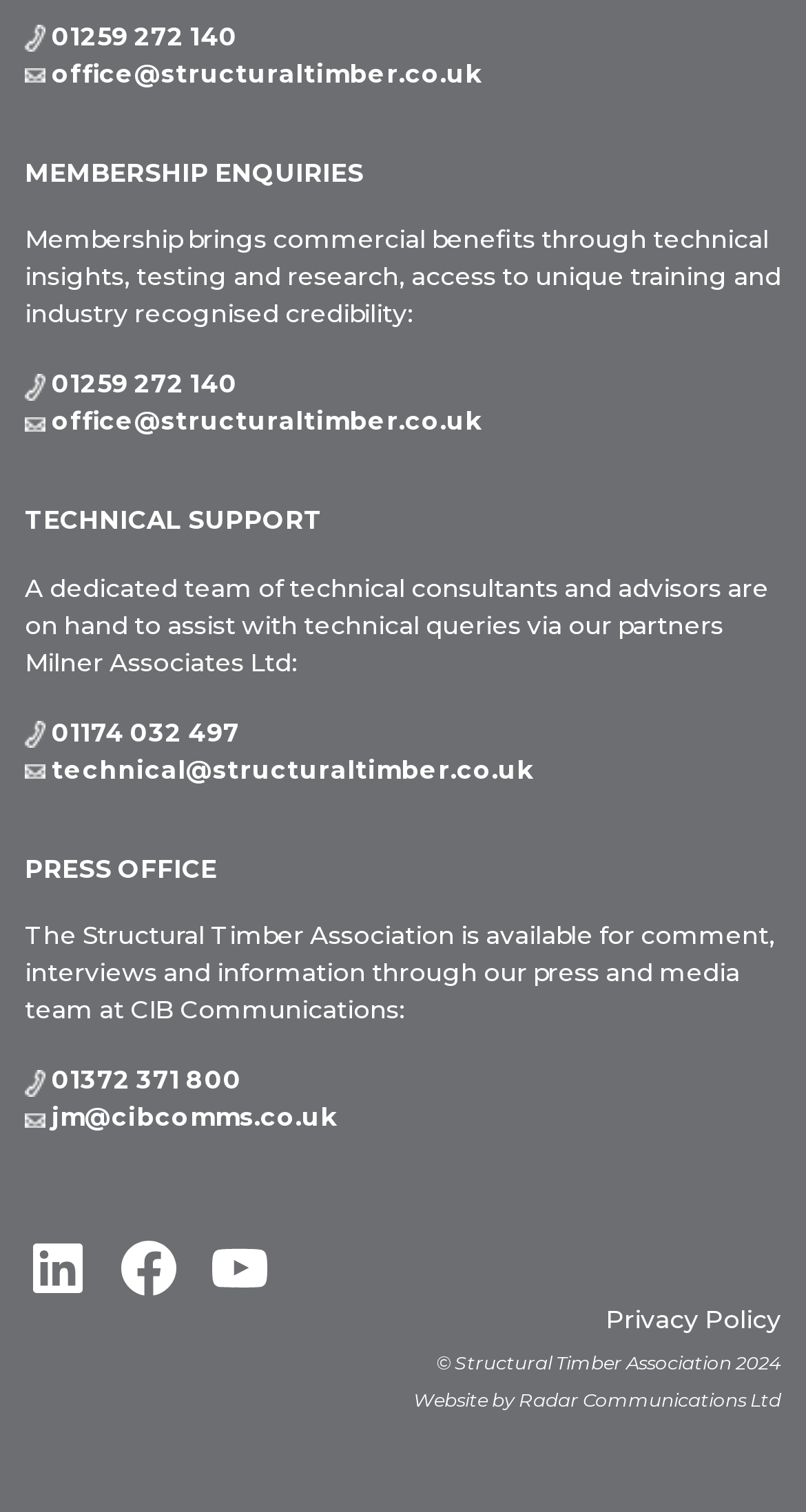Pinpoint the bounding box coordinates for the area that should be clicked to perform the following instruction: "Visit the press office".

[0.064, 0.728, 0.418, 0.749]